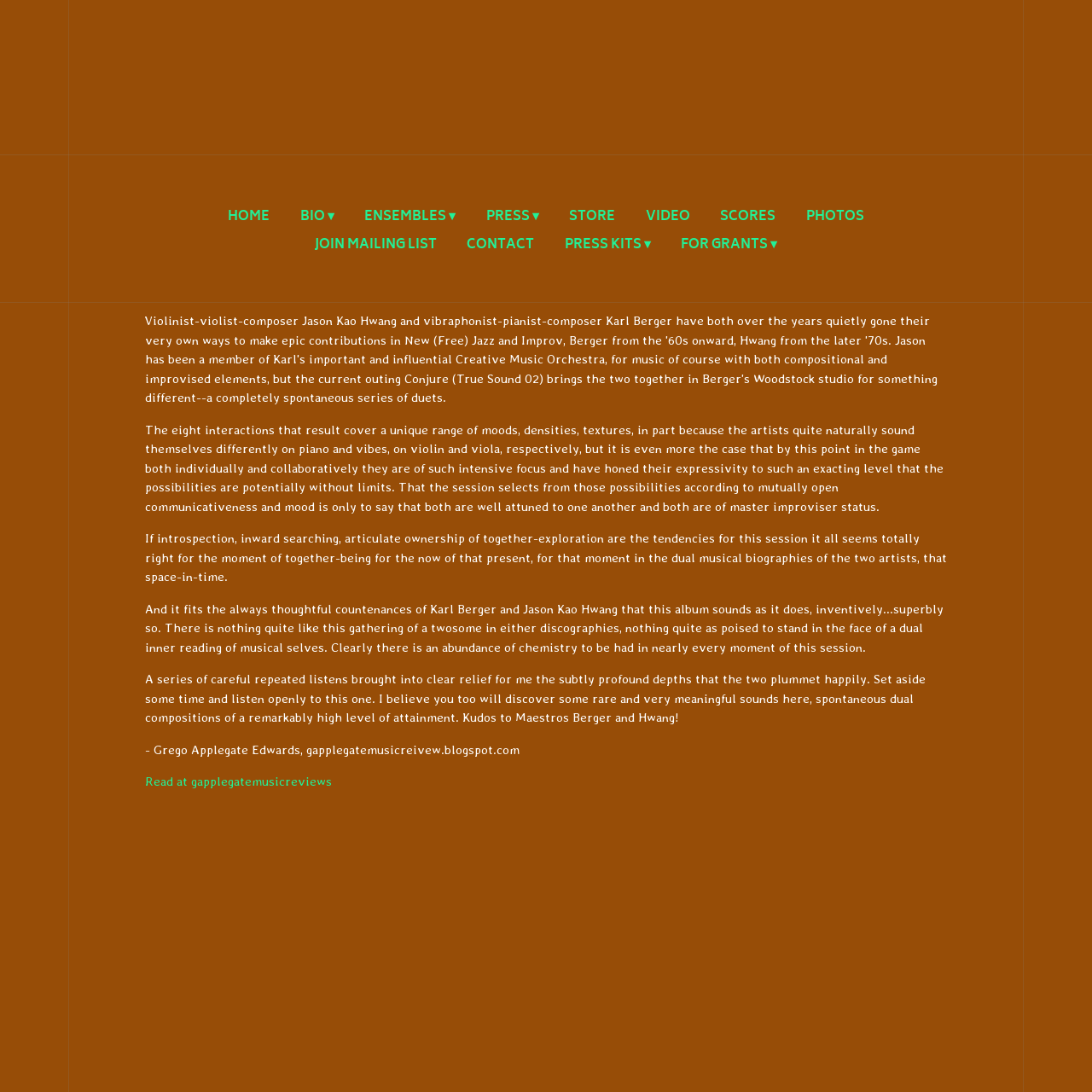Locate the bounding box coordinates of the clickable element to fulfill the following instruction: "Click on HOME". Provide the coordinates as four float numbers between 0 and 1 in the format [left, top, right, bottom].

[0.209, 0.192, 0.247, 0.207]